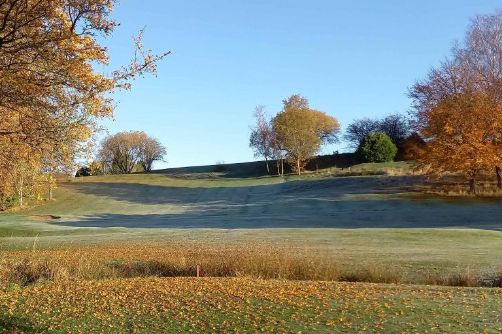Please respond to the question using a single word or phrase:
What is covering the fairways?

Gentle frost